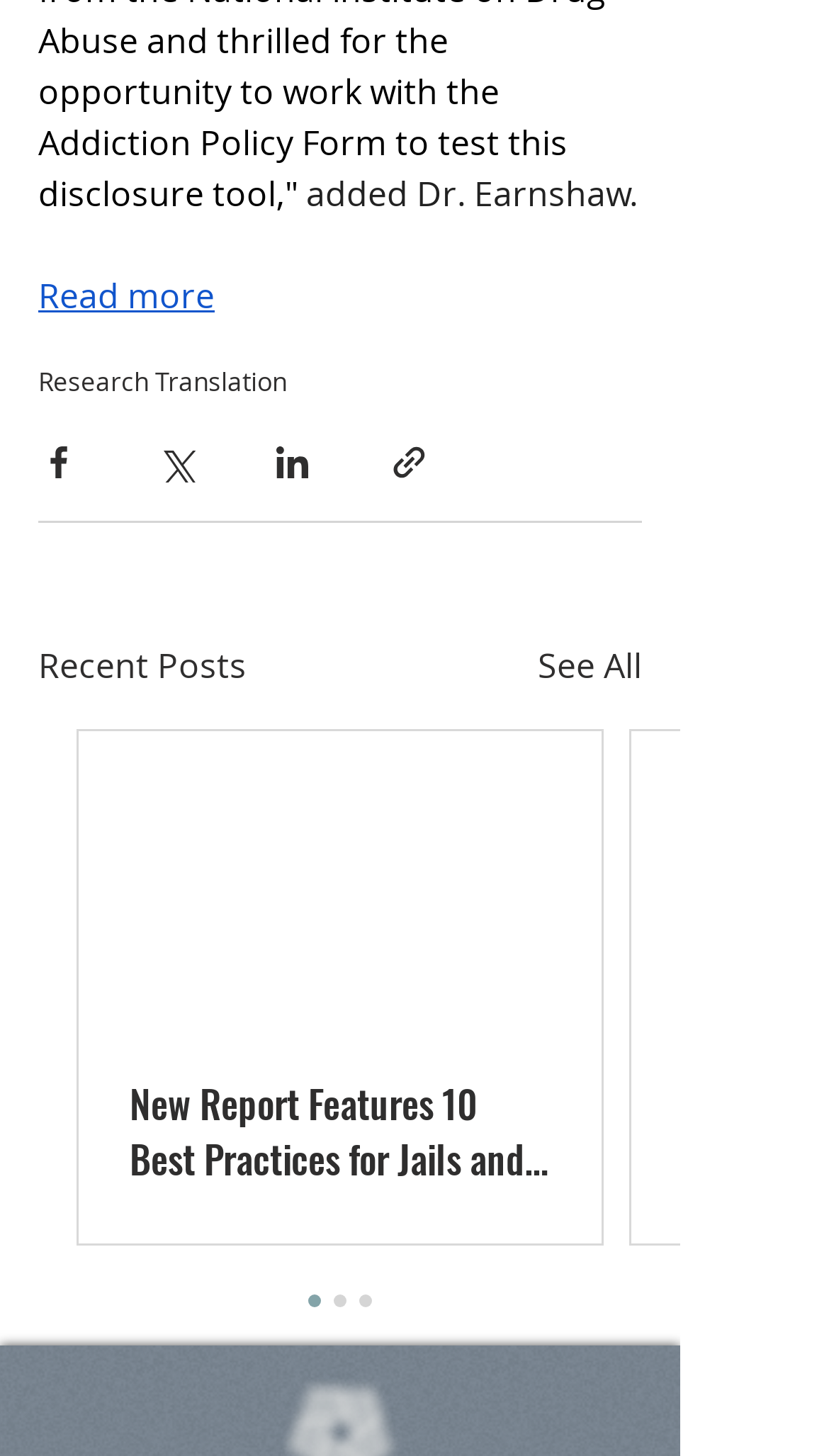Please give a succinct answer to the question in one word or phrase:
What is the first recent post about?

New Report Features